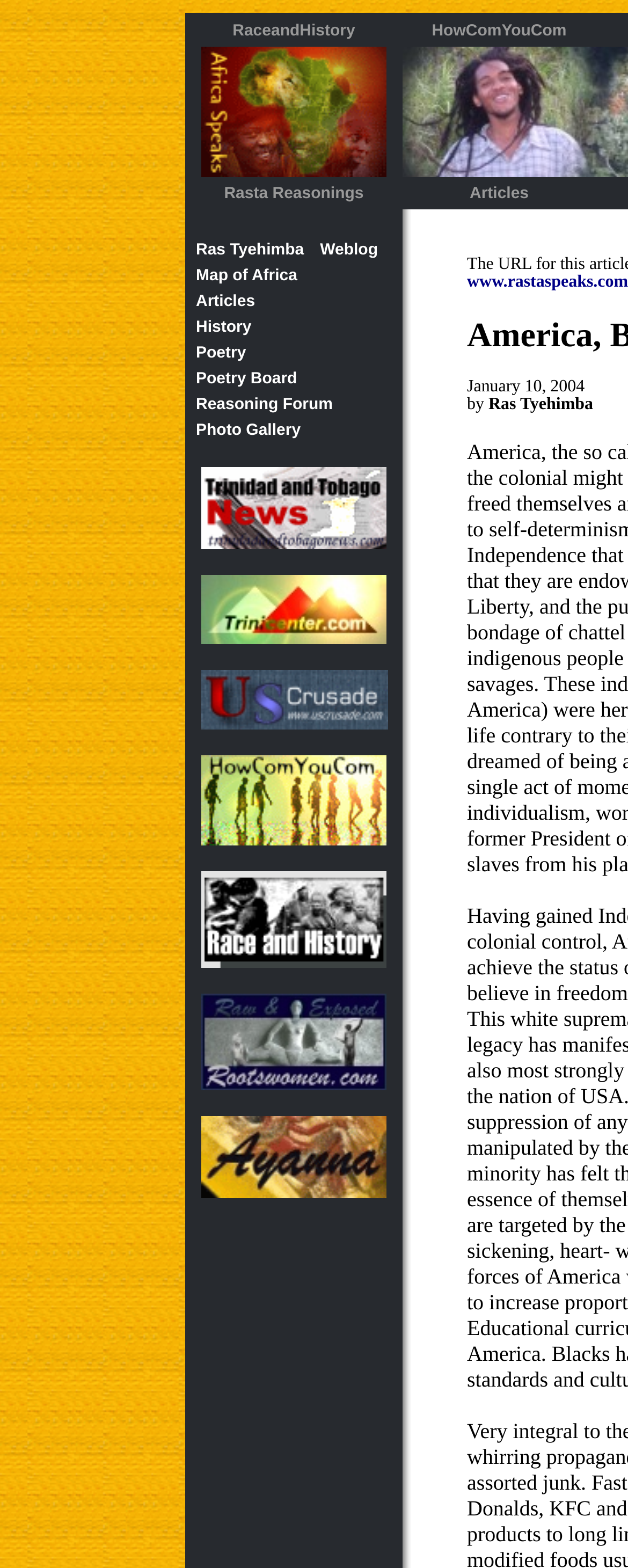Bounding box coordinates must be specified in the format (top-left x, top-left y, bottom-right x, bottom-right y). All values should be floating point numbers between 0 and 1. What are the bounding box coordinates of the UI element described as: alt="Trinidad and Tobago News"

[0.321, 0.338, 0.615, 0.353]